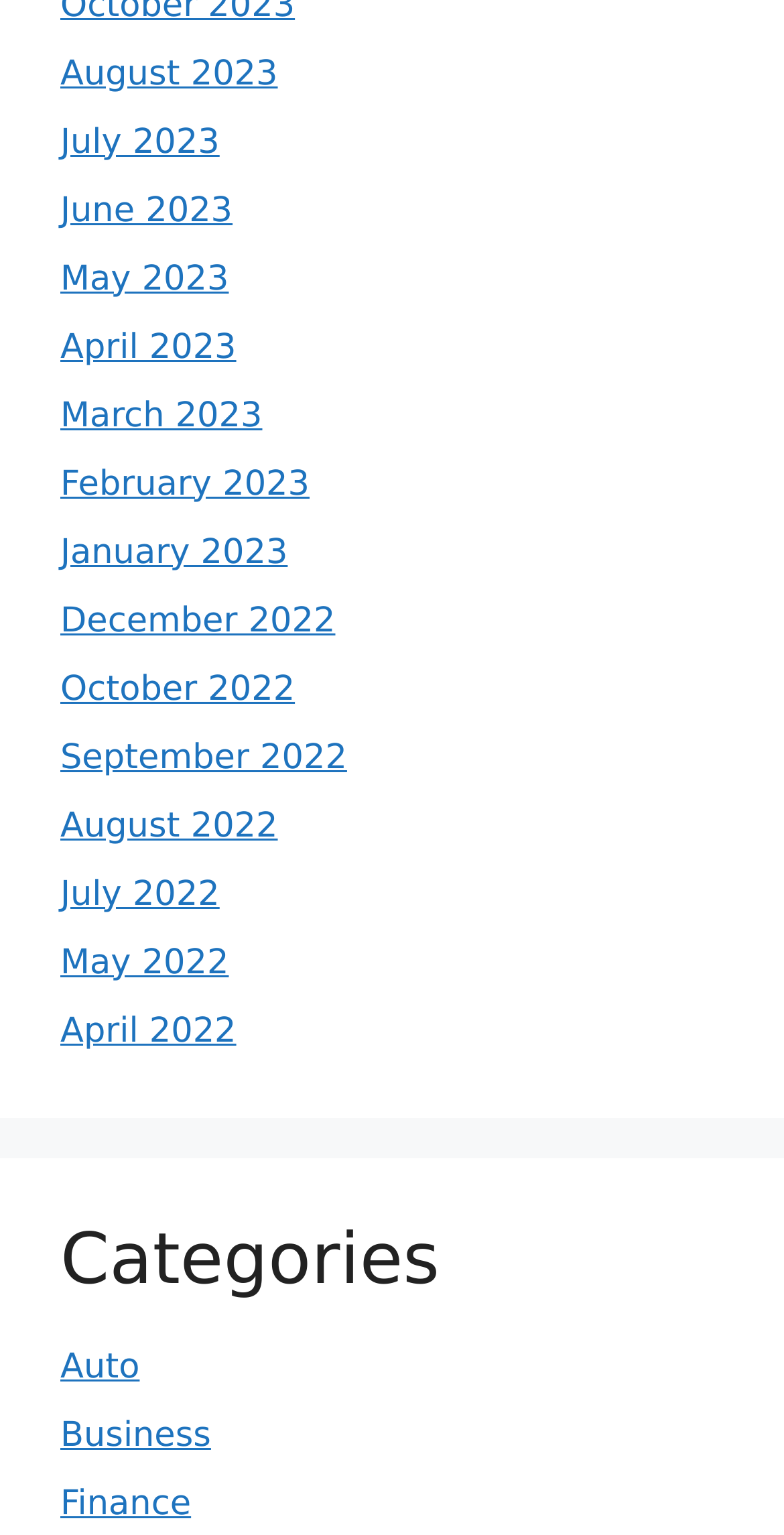Using the given element description, provide the bounding box coordinates (top-left x, top-left y, bottom-right x, bottom-right y) for the corresponding UI element in the screenshot: Finance

[0.077, 0.967, 0.244, 0.993]